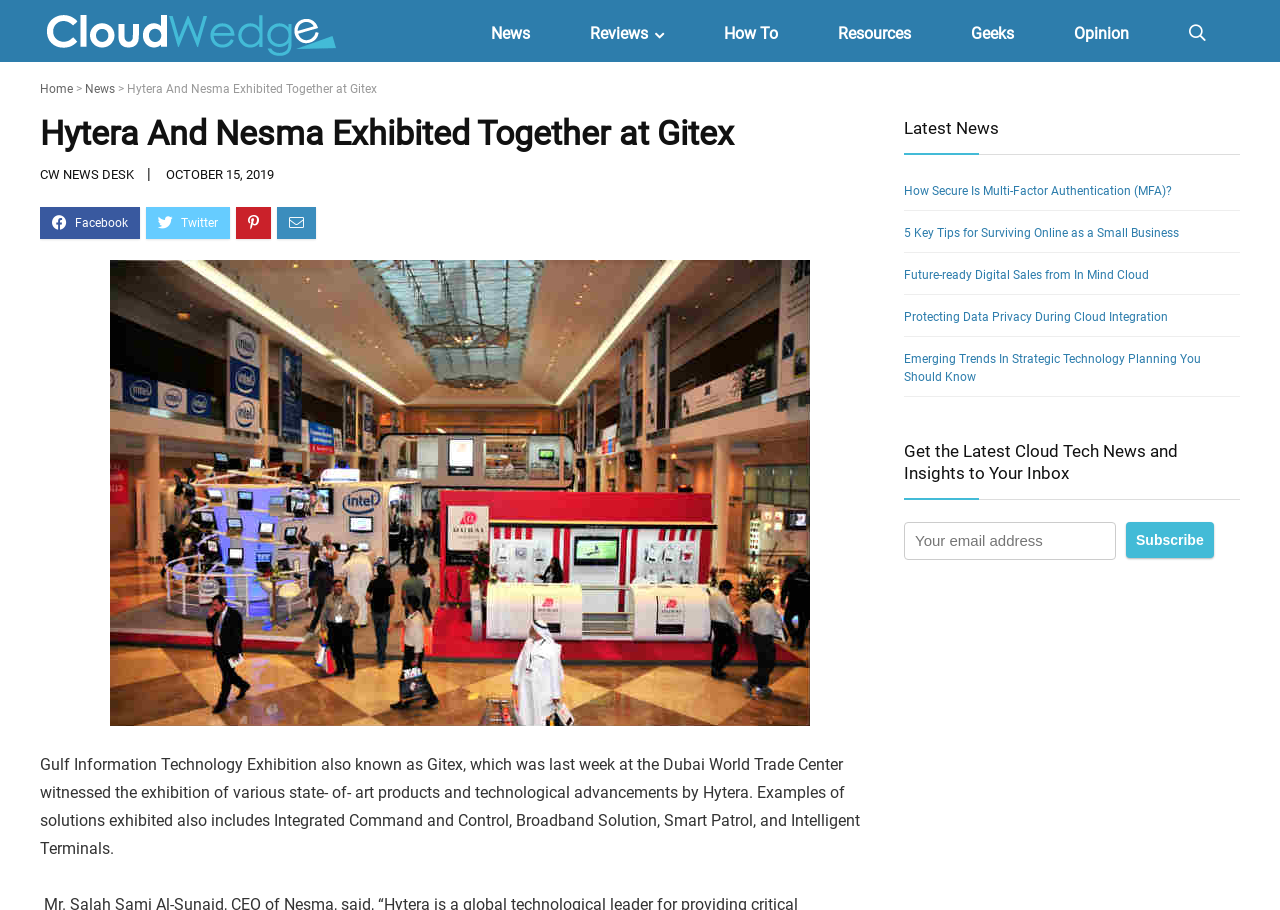Determine the bounding box coordinates of the element's region needed to click to follow the instruction: "Read the latest news". Provide these coordinates as four float numbers between 0 and 1, formatted as [left, top, right, bottom].

[0.706, 0.13, 0.78, 0.152]